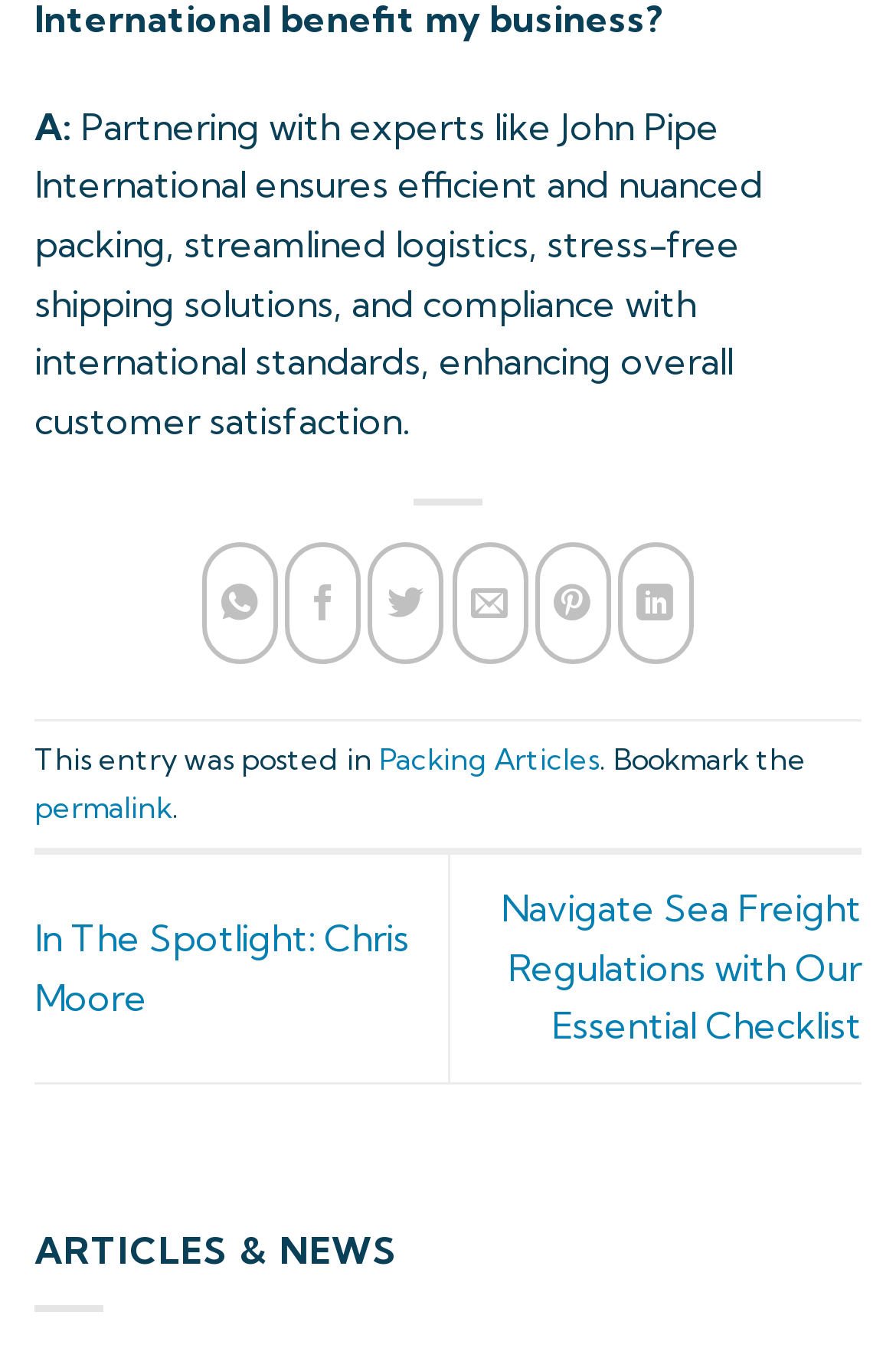Based on what you see in the screenshot, provide a thorough answer to this question: What is the title of the featured article?

The title of the featured article is 'In The Spotlight: Chris Moore', as indicated by the link element with ID 1093.